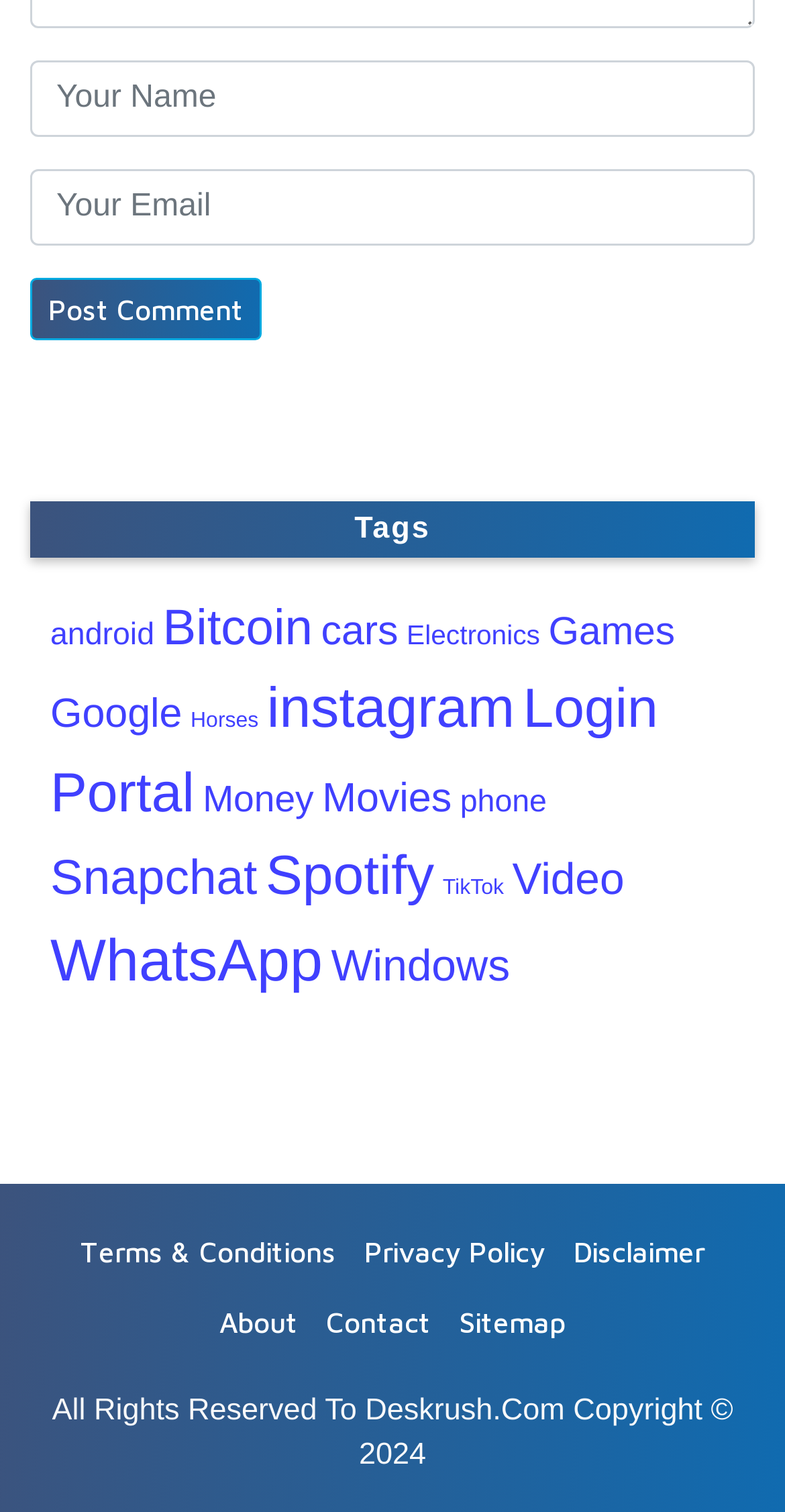Please indicate the bounding box coordinates for the clickable area to complete the following task: "Learn about fraud awareness". The coordinates should be specified as four float numbers between 0 and 1, i.e., [left, top, right, bottom].

None